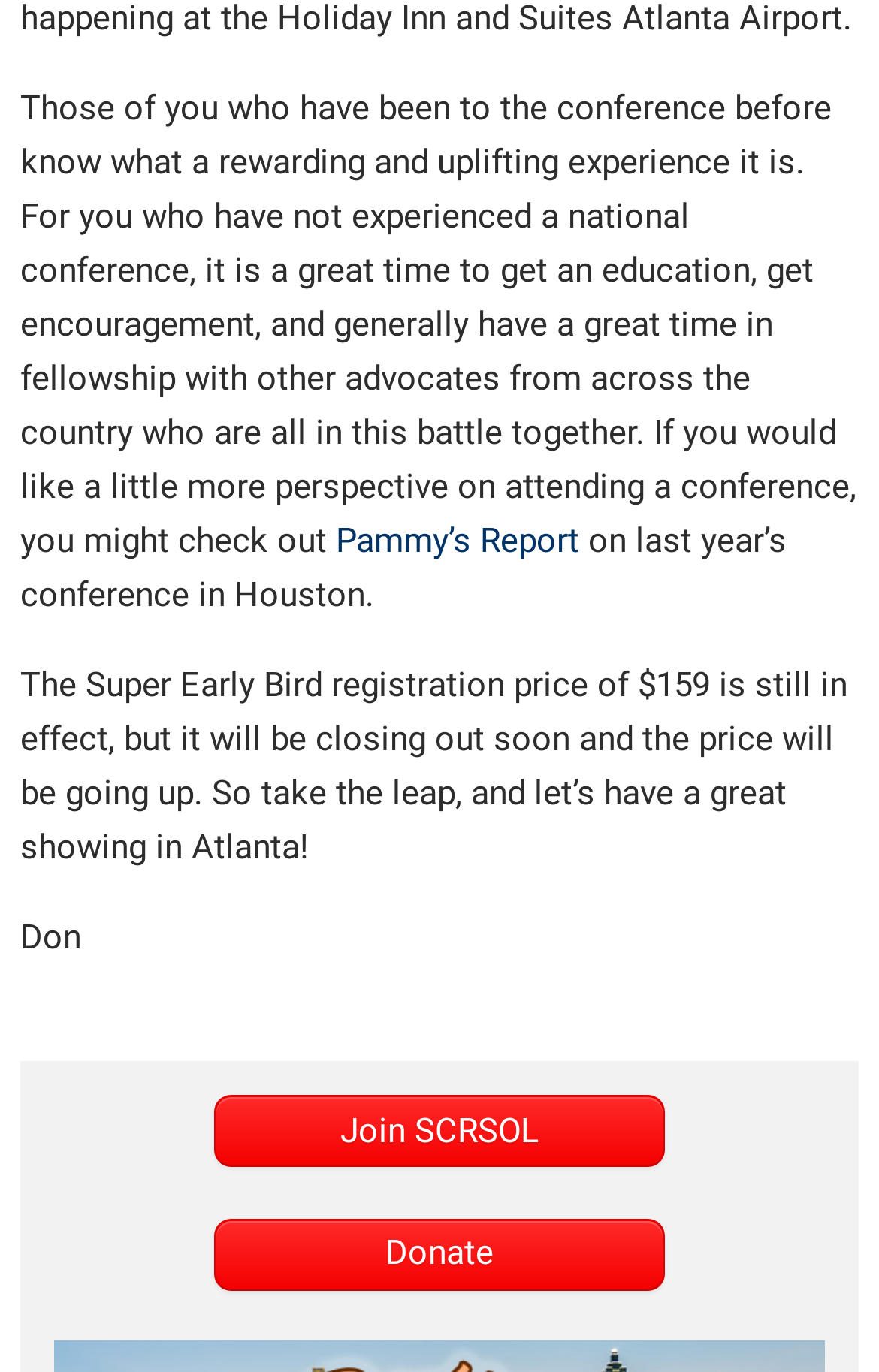Where is the next conference located?
Using the image, answer in one word or phrase.

Atlanta